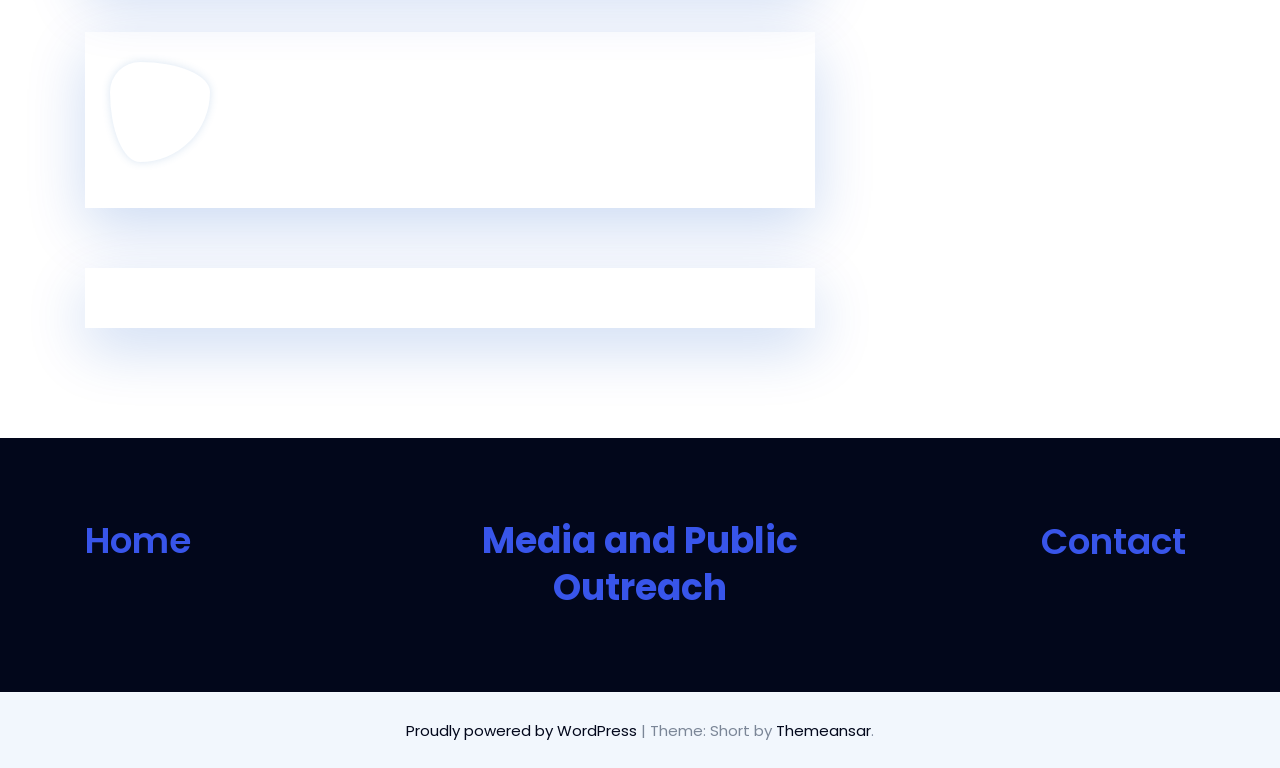Answer the question using only one word or a concise phrase: What is the first menu item on the webpage?

Home